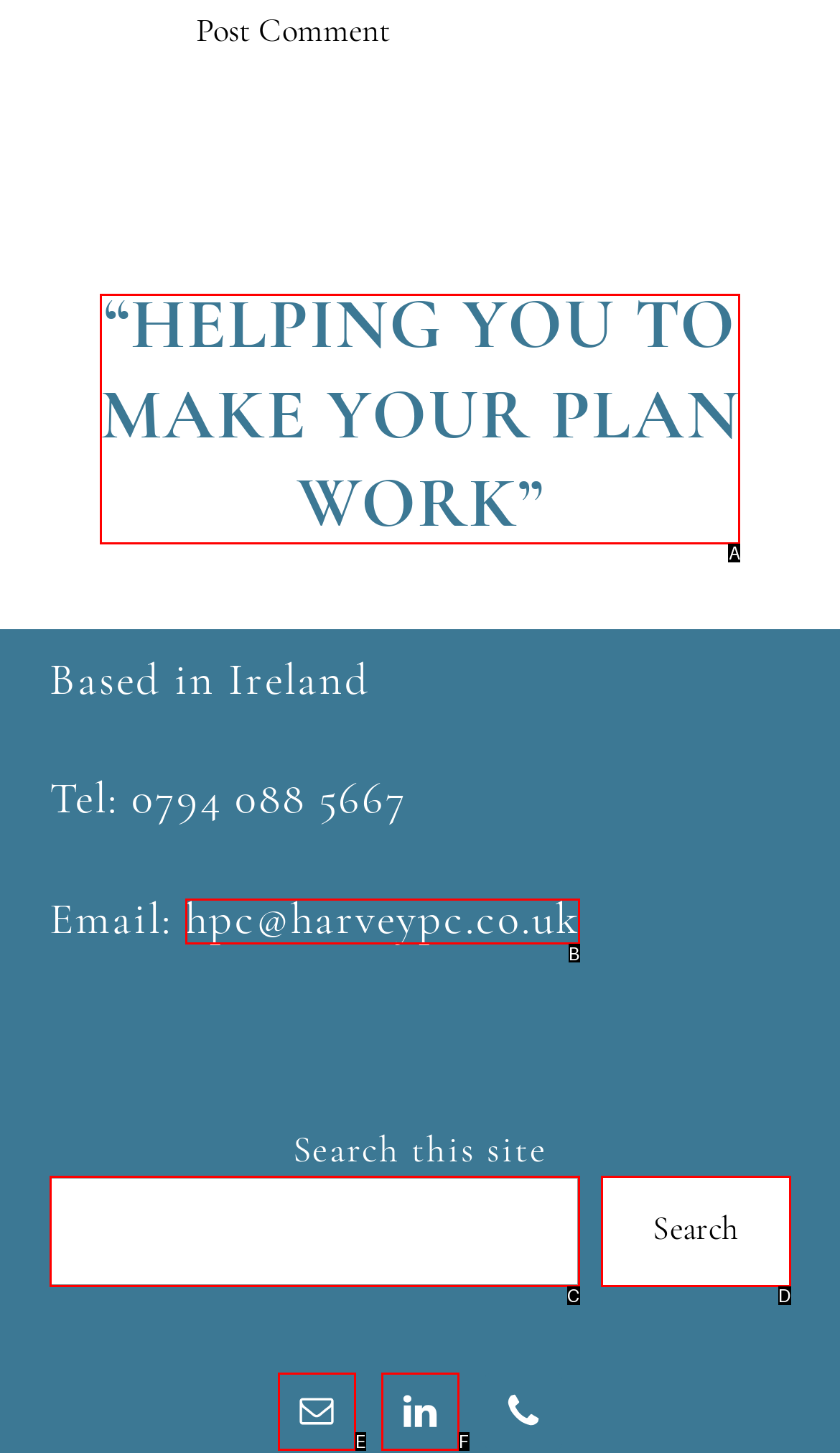Using the provided description: parent_node: Search name="s", select the HTML element that corresponds to it. Indicate your choice with the option's letter.

C